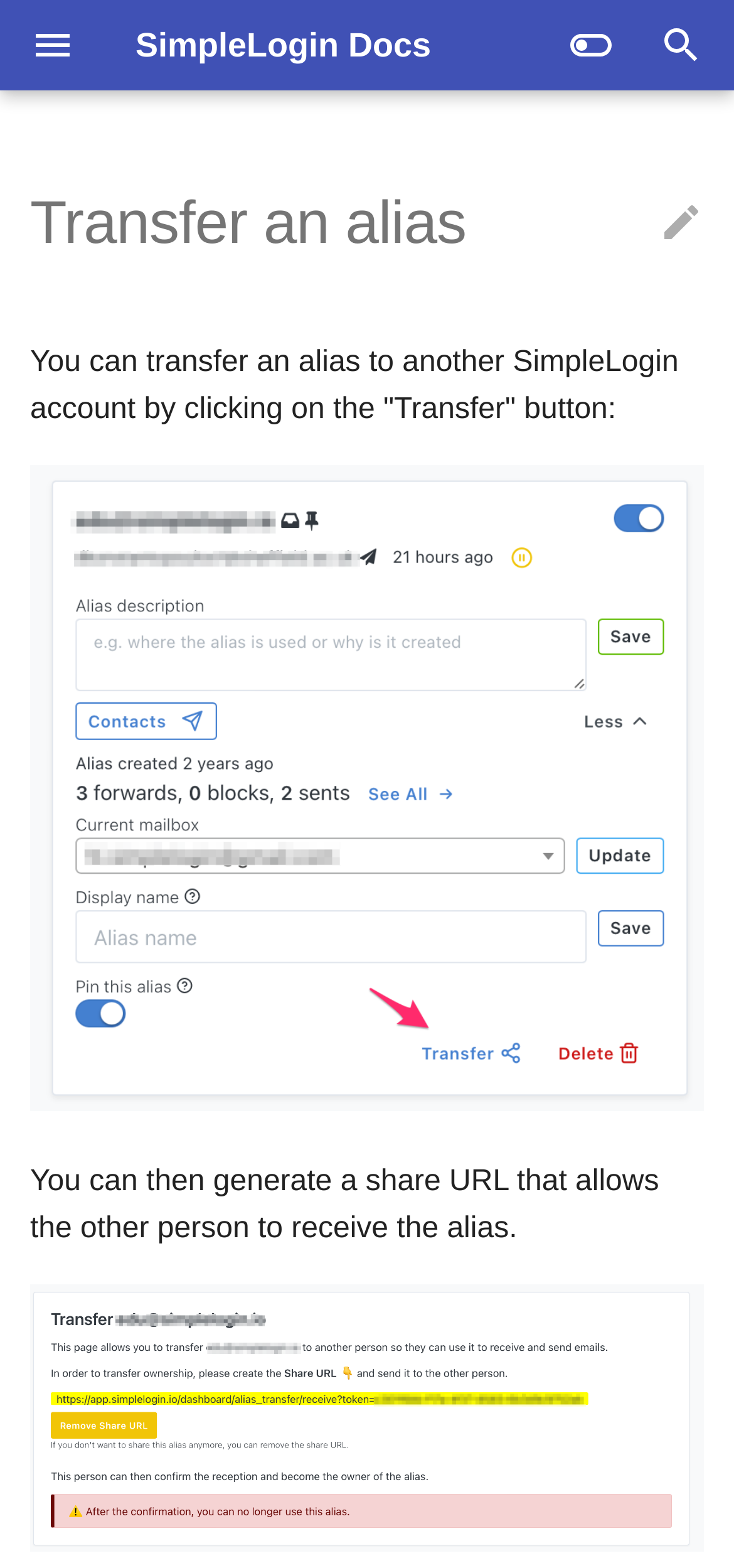How many navigation sections are there?
Based on the screenshot, provide a one-word or short-phrase response.

8